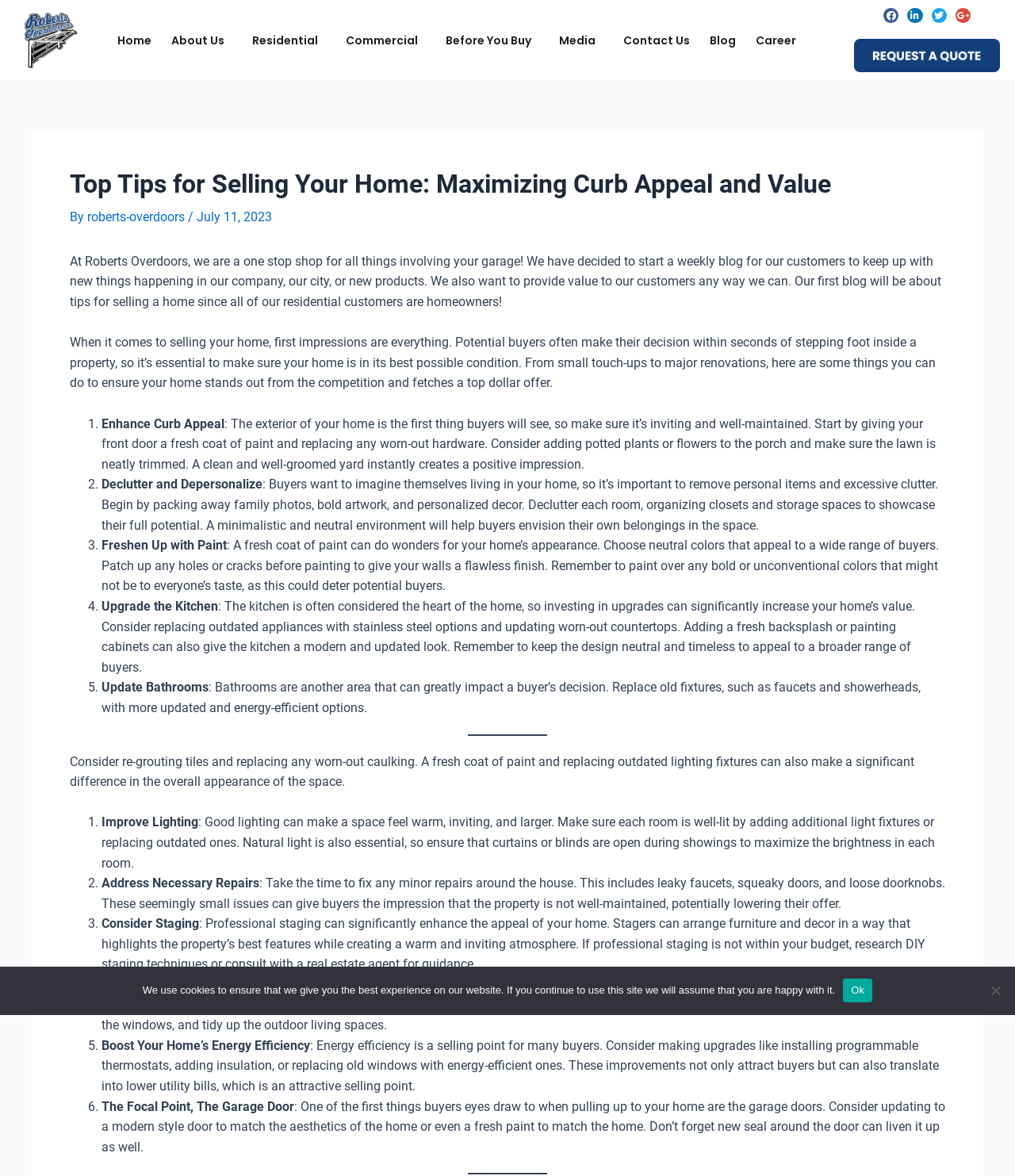Carefully examine the image and provide an in-depth answer to the question: How many social media links are there?

There are four social media links at the top right corner of the webpage, which are Facebook, LinkedIn, Twitter, and Google-plus-g.